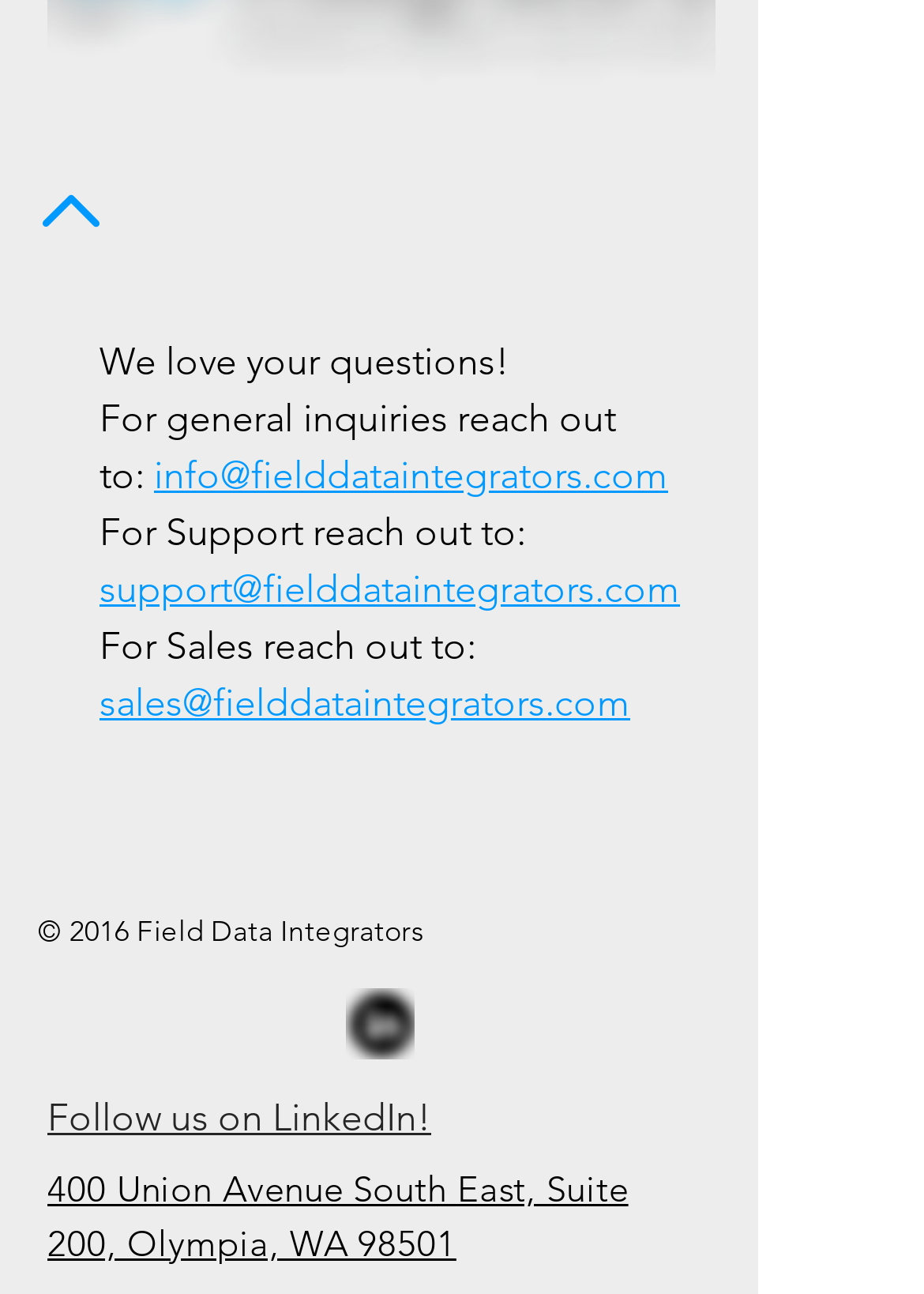What year was the copyright established?
Refer to the image and give a detailed answer to the question.

The copyright year can be found at the bottom of the webpage. The text '© 2016 Field Data Integrators' indicates that the copyright was established in 2016.